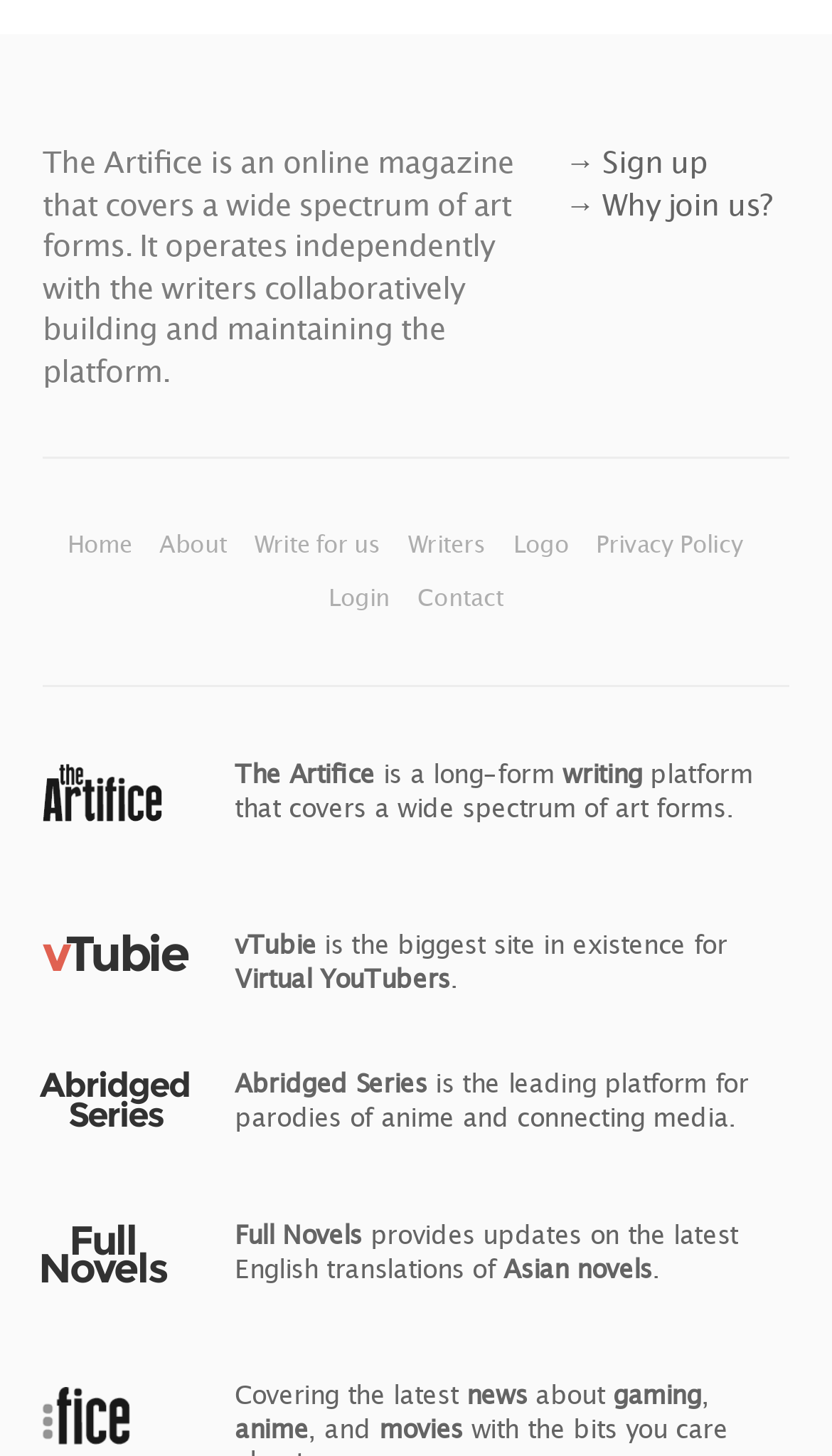Please analyze the image and give a detailed answer to the question:
What is the topic of the 'Full Novels' section?

The 'Full Novels' section is located near the bottom of the webpage, and it says 'Full Novels provides updates on the latest English translations of Asian novels.' Therefore, the topic of the 'Full Novels' section is Asian novels.